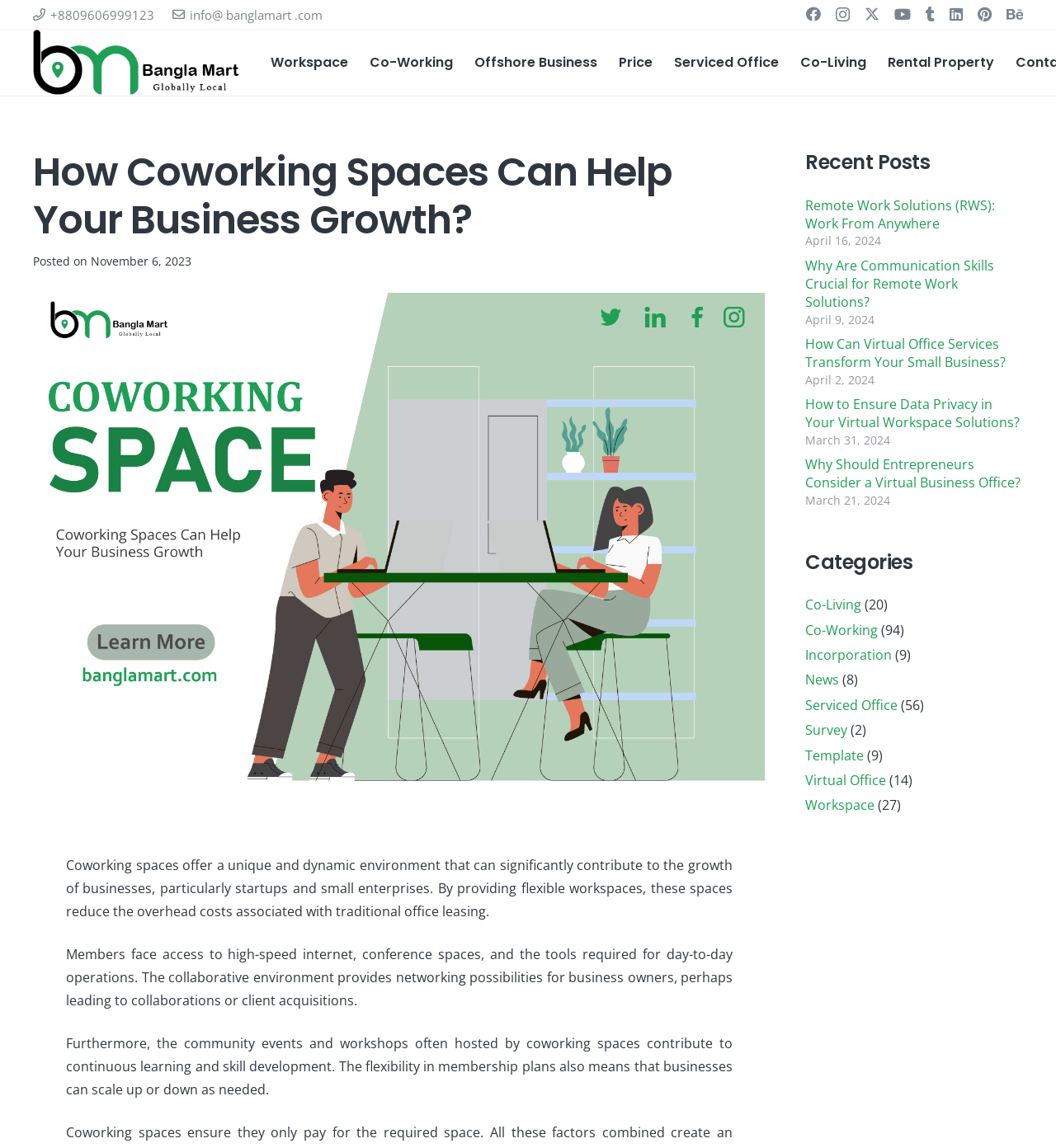Find the bounding box coordinates of the element I should click to carry out the following instruction: "Learn more about Co-Living Space".

[0.762, 0.696, 0.969, 0.721]